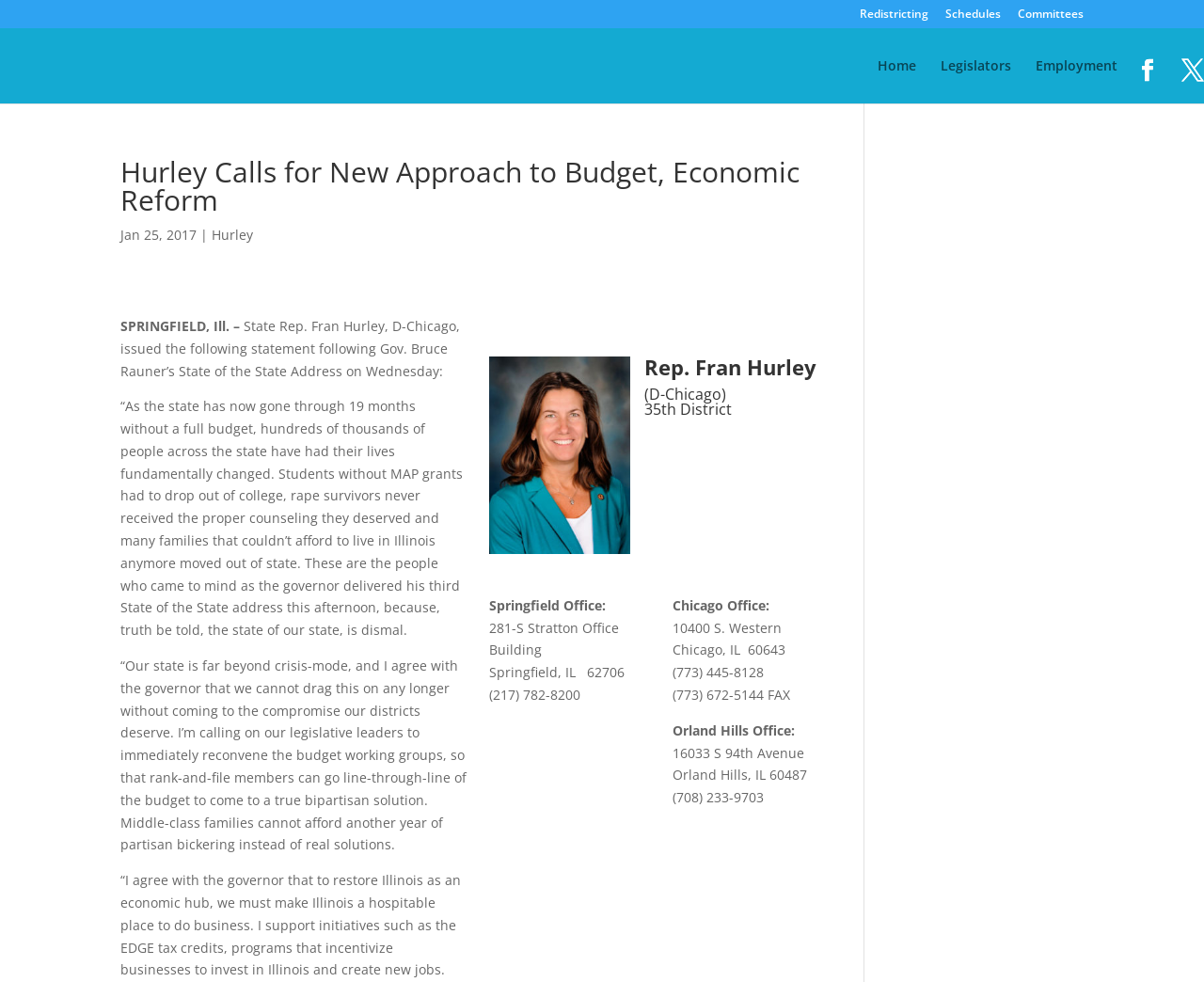How many offices does Rep. Fran Hurley have?
Using the information from the image, answer the question thoroughly.

I found the answer by looking at the contact information section, which lists three offices: Springfield Office, Chicago Office, and Orland Hills Office. This suggests that Rep. Fran Hurley has three offices.